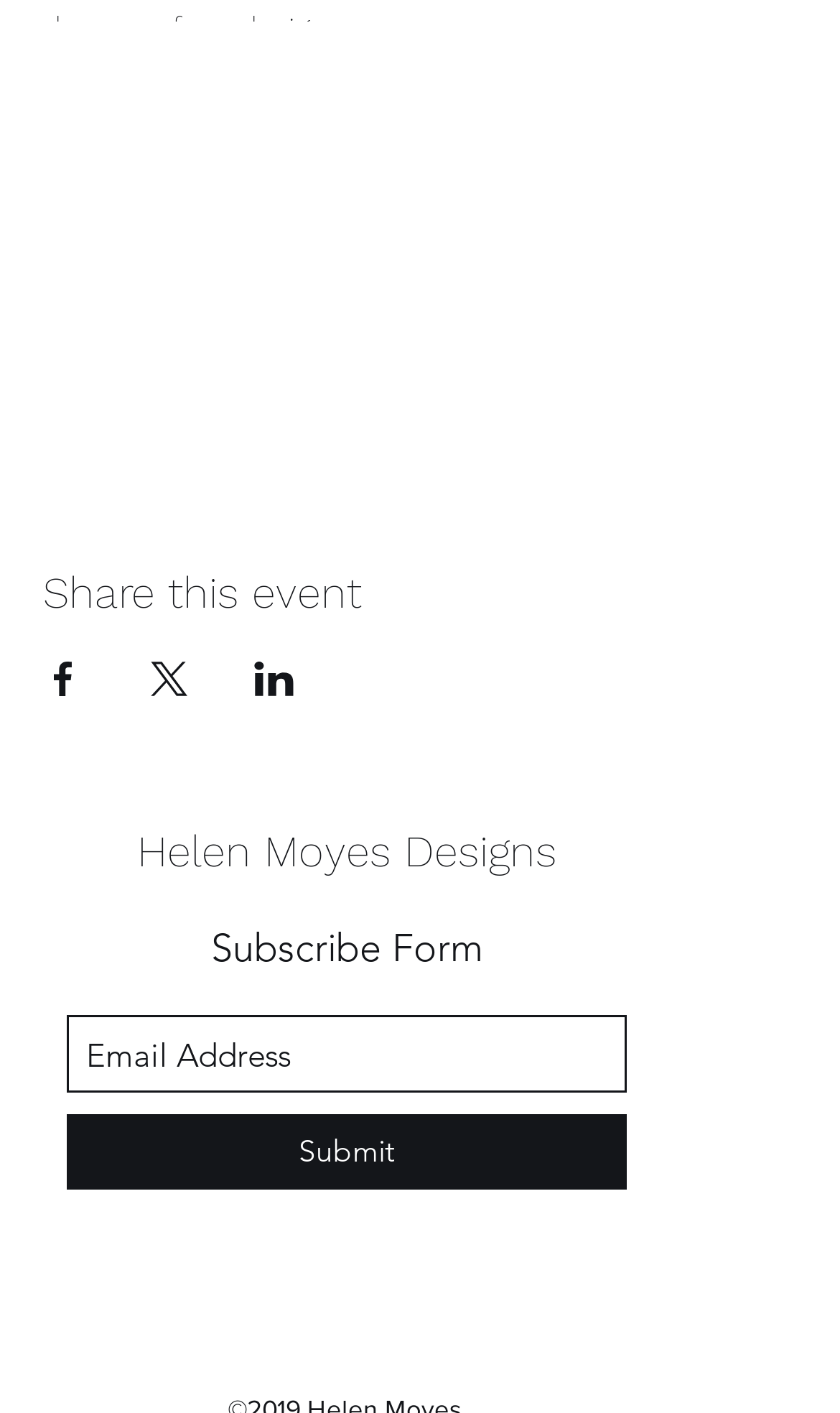Using the provided element description: "8 years, 2 months ago", identify the bounding box coordinates. The coordinates should be four floats between 0 and 1 in the order [left, top, right, bottom].

None